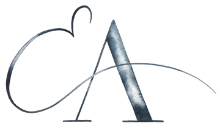Answer succinctly with a single word or phrase:
What is the style of the logo?

Artistic